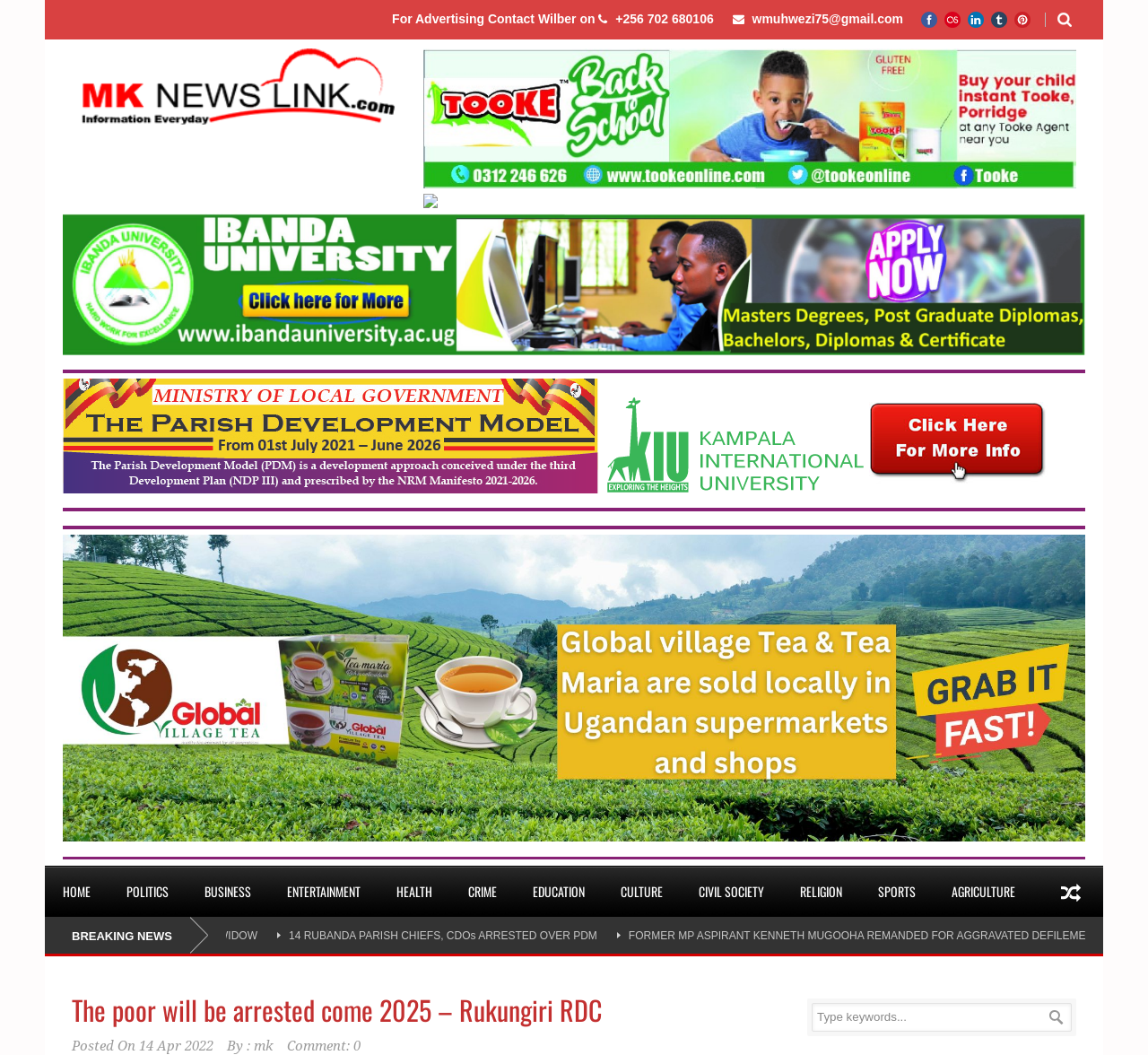Respond to the question below with a single word or phrase:
What is the category of the article?

POLITICS